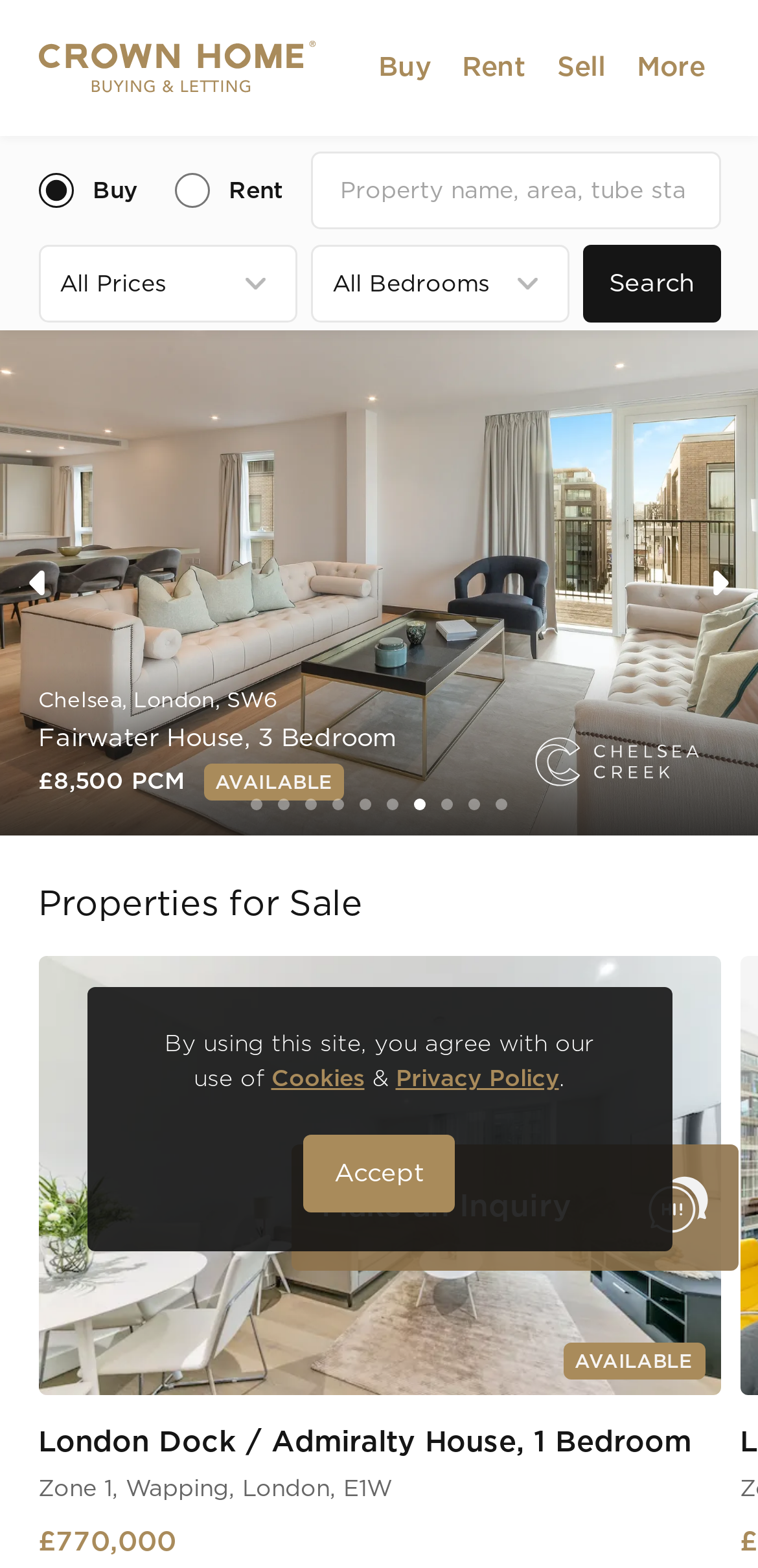Explain the webpage in detail, including its primary components.

This webpage is a luxury estate agent's website in London, offering high-end properties for sale and rent. At the top, there is a logo image on the left, accompanied by a link to the website's homepage. To the right, there are four buttons: "Buy", "Rent", "Sell", and "More", each with a dropdown menu.

Below the top navigation, there is a search bar where users can input property names, areas, or tube stations. There are also two comboboxes and a "Search" button.

The main content of the webpage is a carousel section, taking up most of the screen. It displays a slideshow of properties, with navigation buttons on the left and right sides to move to the previous or next slide. There are also buttons to show specific slides, numbered from 1 to 10.

Below the carousel, there is a section showcasing properties for sale, with a heading and a link to view more properties. The section displays a list of properties, each with a link to its details page, an image, and a brief description.

On the right side of the webpage, there is a section with contact information, including an office phone number, email address, and links to social media profiles.

At the bottom of the webpage, there is a notice about the use of cookies and a link to the website's privacy policy. There is also an "Accept" button to acknowledge the cookie policy.

Throughout the webpage, there are several images, including the logo, property images, and social media icons. The layout is organized, with clear headings and concise text, making it easy to navigate and find information.